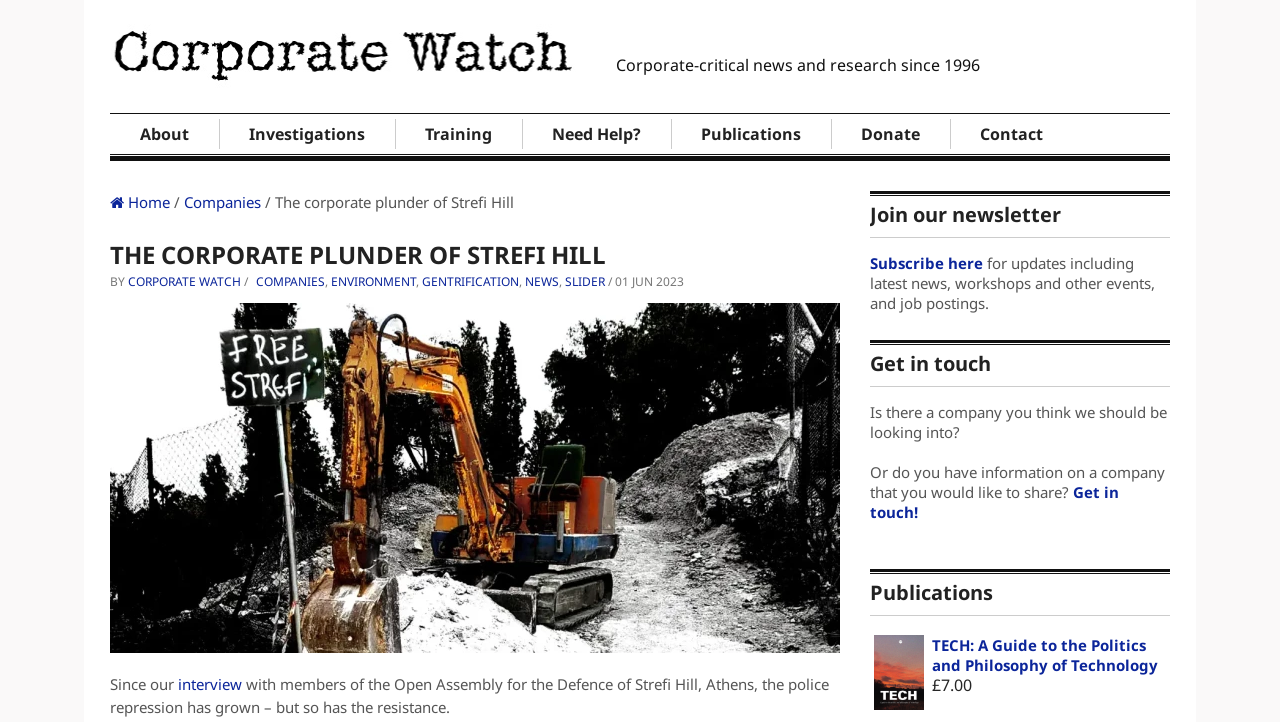Please find the bounding box coordinates of the element that must be clicked to perform the given instruction: "Go to About page". The coordinates should be four float numbers from 0 to 1, i.e., [left, top, right, bottom].

[0.086, 0.158, 0.171, 0.213]